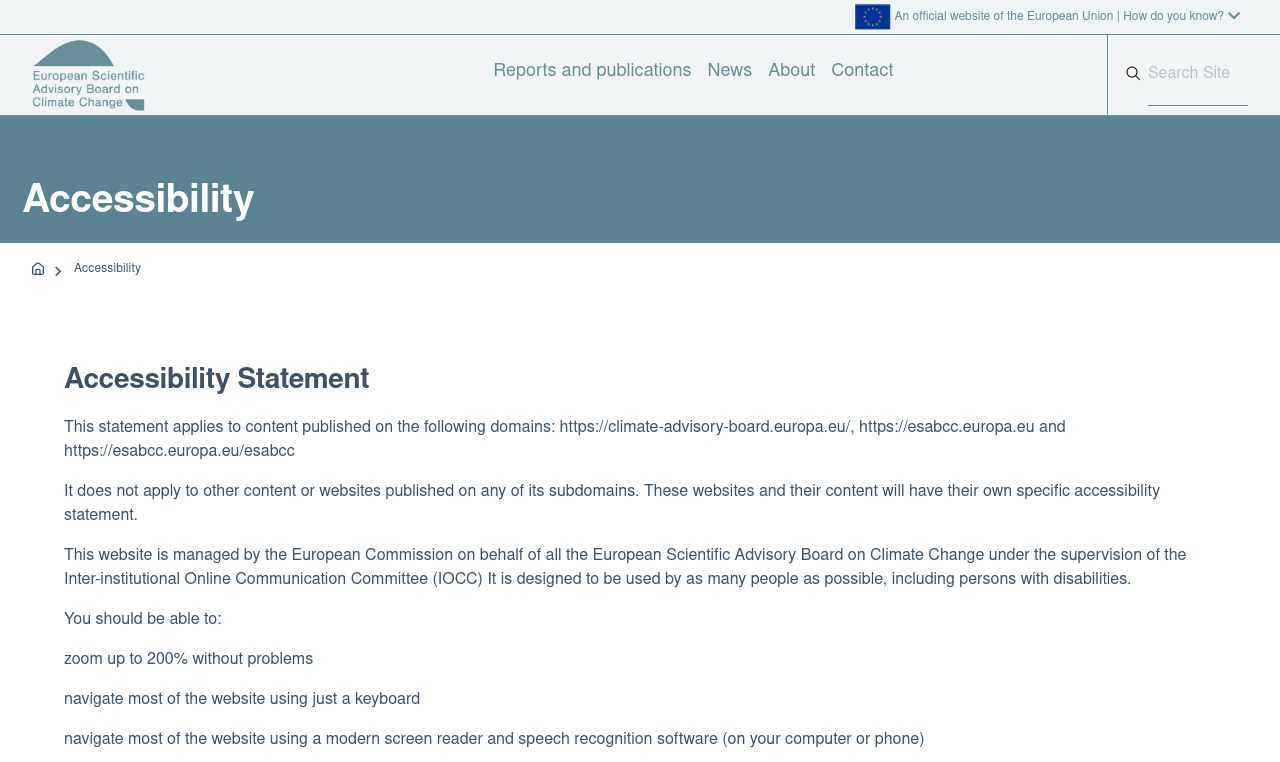Identify the bounding box for the UI element described as: "Reports and publications". The coordinates should be four float numbers between 0 and 1, i.e., [left, top, right, bottom].

[0.385, 0.08, 0.54, 0.116]